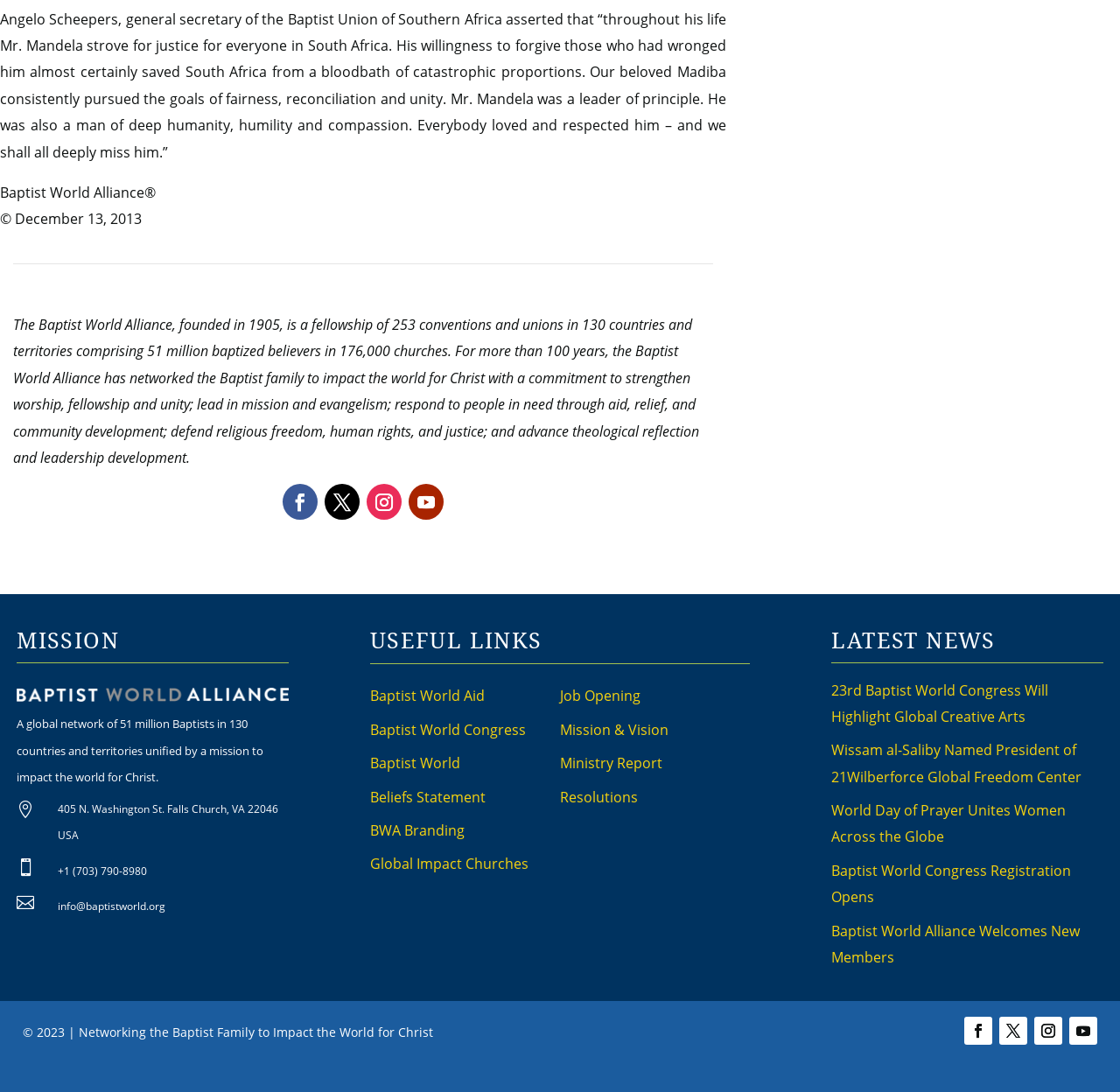Please locate the bounding box coordinates for the element that should be clicked to achieve the following instruction: "Read the mission statement". Ensure the coordinates are given as four float numbers between 0 and 1, i.e., [left, top, right, bottom].

[0.015, 0.656, 0.235, 0.719]